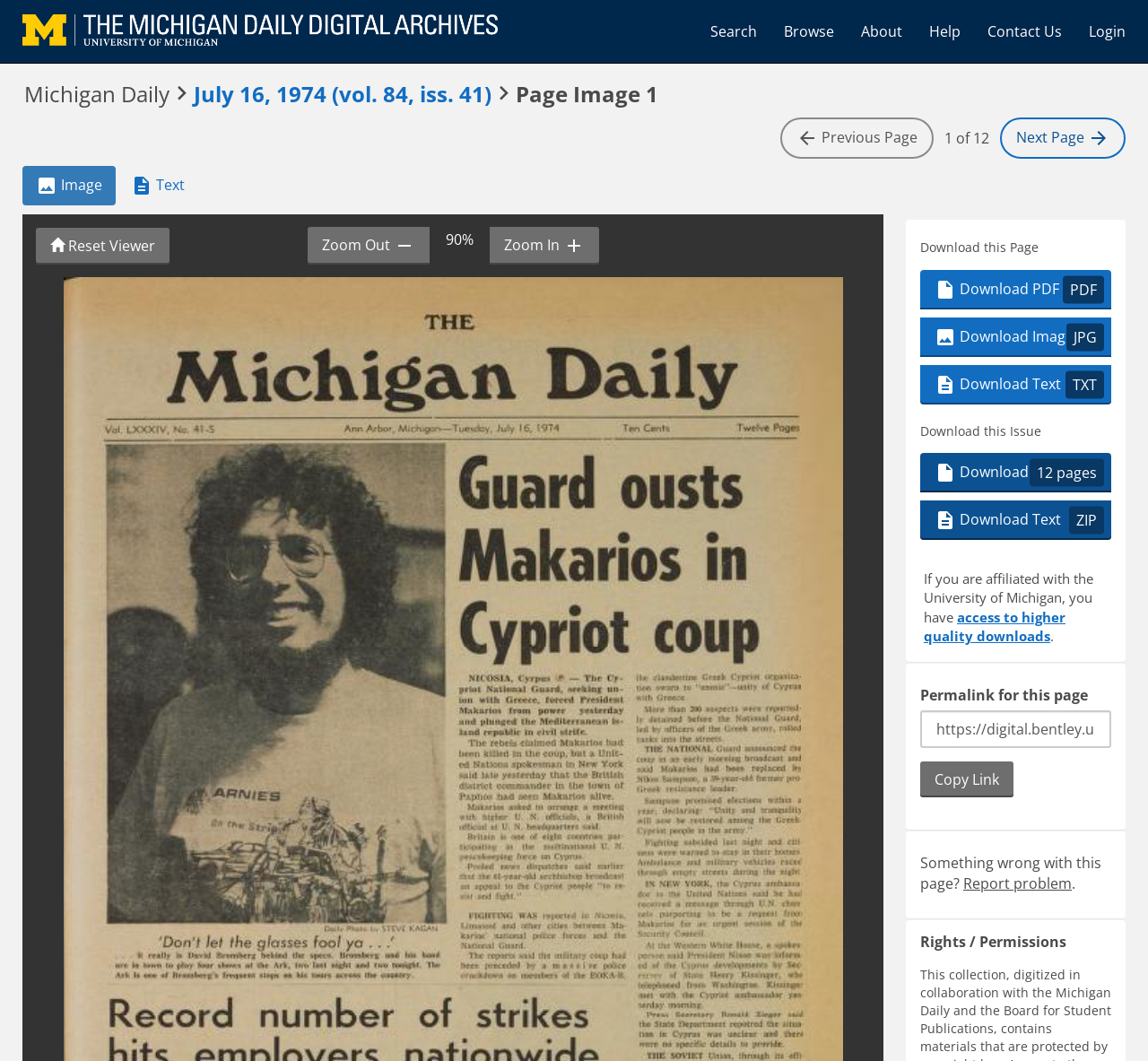From the element description Zoom In, predict the bounding box coordinates of the UI element. The coordinates must be specified in the format (top-left x, top-left y, bottom-right x, bottom-right y) and should be within the 0 to 1 range.

[0.426, 0.214, 0.521, 0.25]